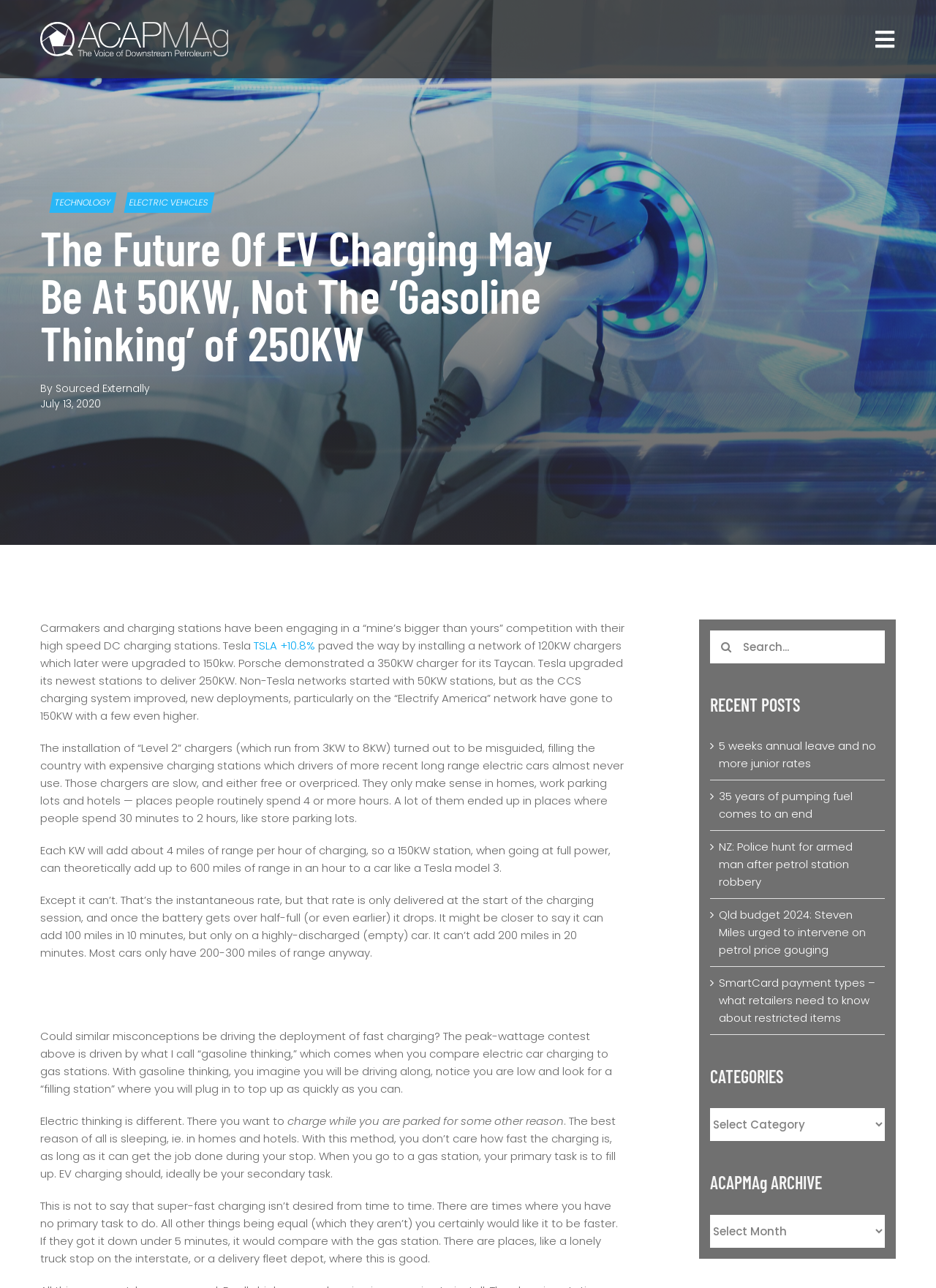Provide an in-depth caption for the contents of the webpage.

This webpage appears to be a blog post or article discussing the future of electric vehicle (EV) charging. At the top of the page, there is a navigation menu with links to "ABOUT", "RECENT POSTS", "SUBSCRIBE", "CONTACT", and "VISIT ACAPMA.COM.AU". Below the navigation menu, there is a heading that reads "The Future Of EV Charging May Be At 50KW, Not The ‘Gasoline Thinking’ of 250KW". 

The article begins with a discussion about carmakers and charging stations competing to have the highest speed DC charging stations. The text explains that Tesla paved the way with 120KW chargers, which were later upgraded to 150KW, and that other companies have followed suit. 

The article then shifts to discuss the installation of "Level 2" chargers, which are considered slow and expensive, and are often underutilized. The author argues that these chargers only make sense in homes, work parking lots, and hotels, where people spend extended periods of time. 

The article continues to discuss the limitations of fast charging, explaining that while a 150KW station can theoretically add 600 miles of range in an hour, the actual rate of charging slows down as the battery gets fuller. The author suggests that the focus on high-speed charging is misguided and that "electric thinking" should prioritize charging while parked for other reasons, such as sleeping or working. 

On the right side of the page, there is a complementary section with a search bar, recent posts, categories, and an archive. The recent posts section lists several articles with titles and icons. The categories and archive sections are presented as dropdown menus. At the bottom of the page, there is a link to "Go to Top".